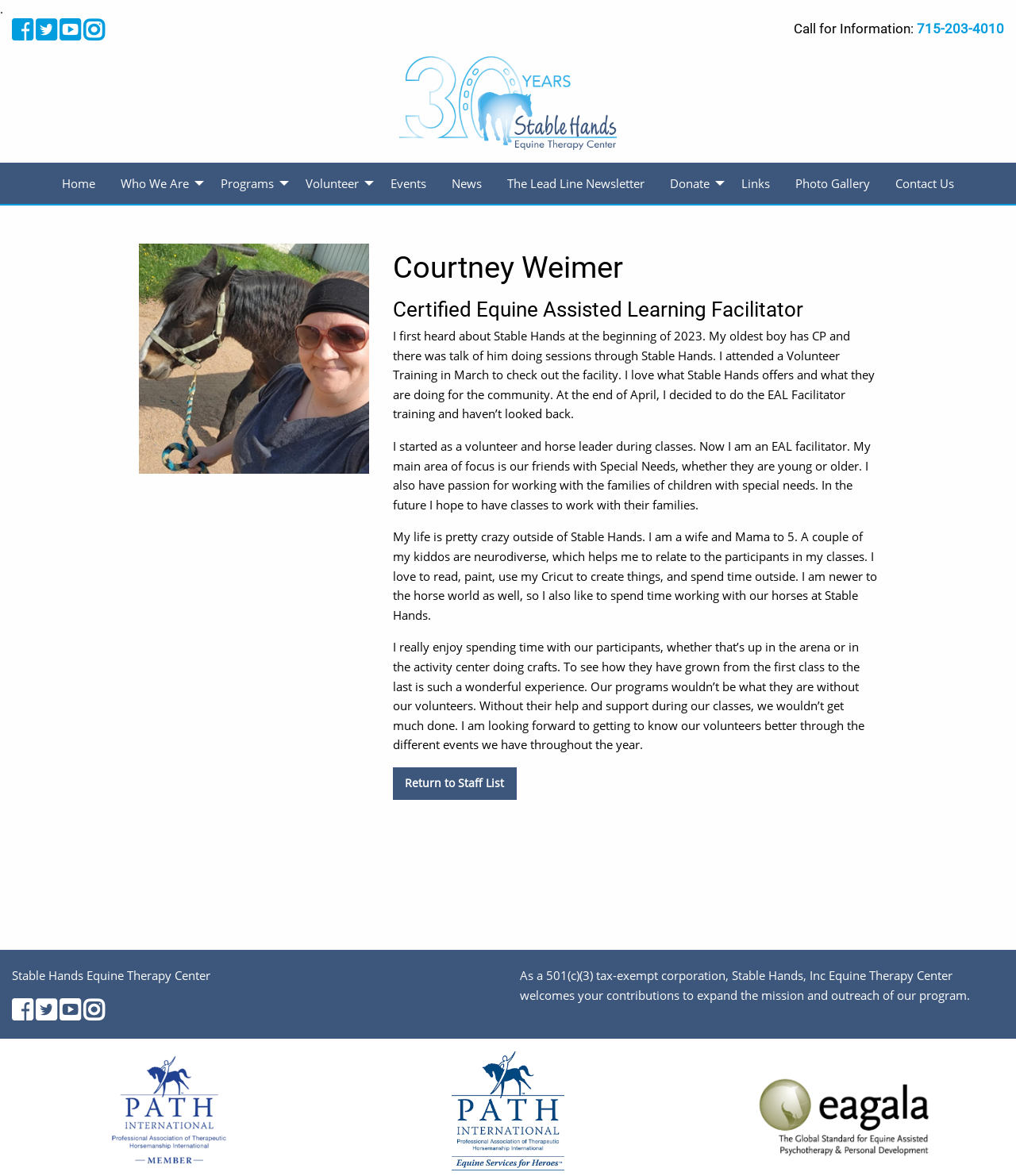Pinpoint the bounding box coordinates of the clickable element to carry out the following instruction: "Call for information."

[0.512, 0.015, 0.988, 0.034]